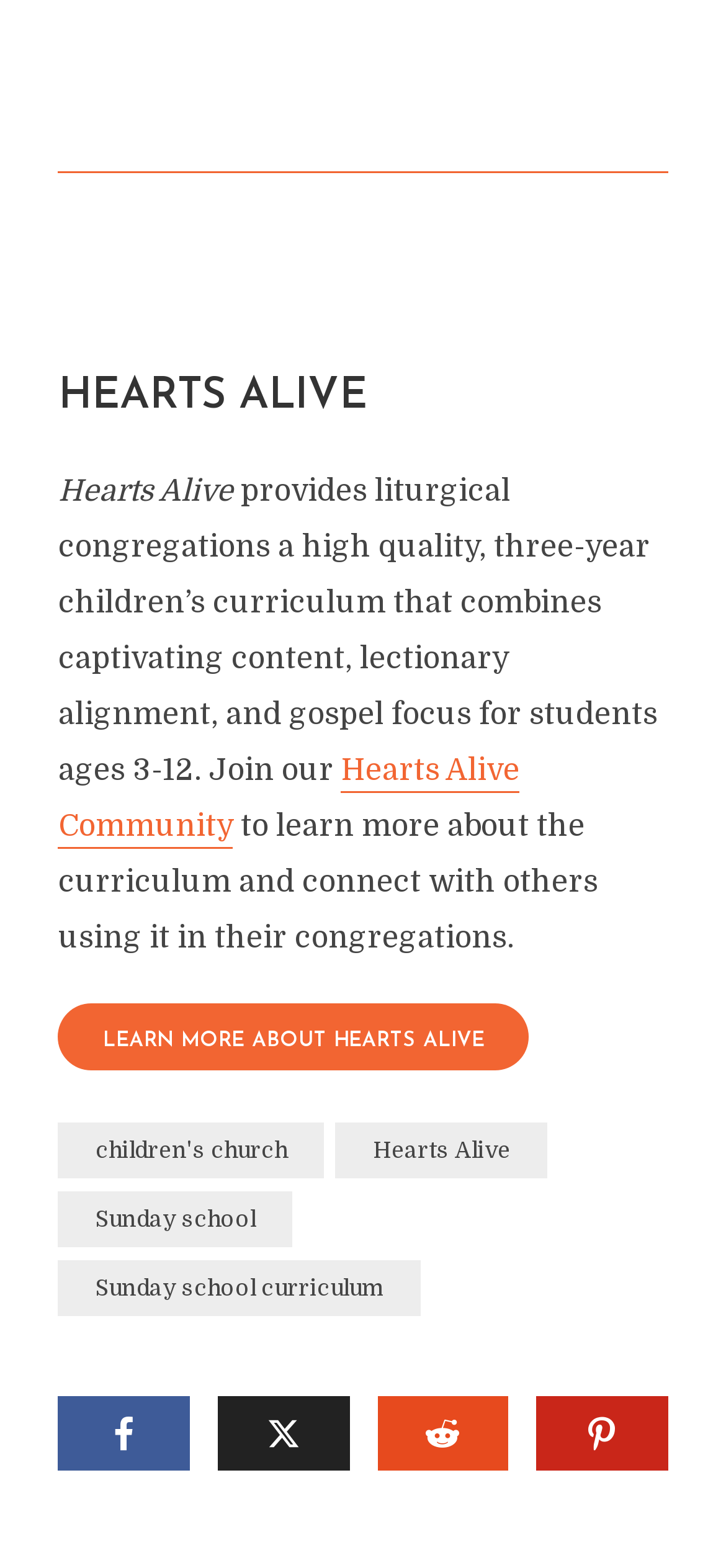Specify the bounding box coordinates for the region that must be clicked to perform the given instruction: "Share this article on LinkedIn".

None